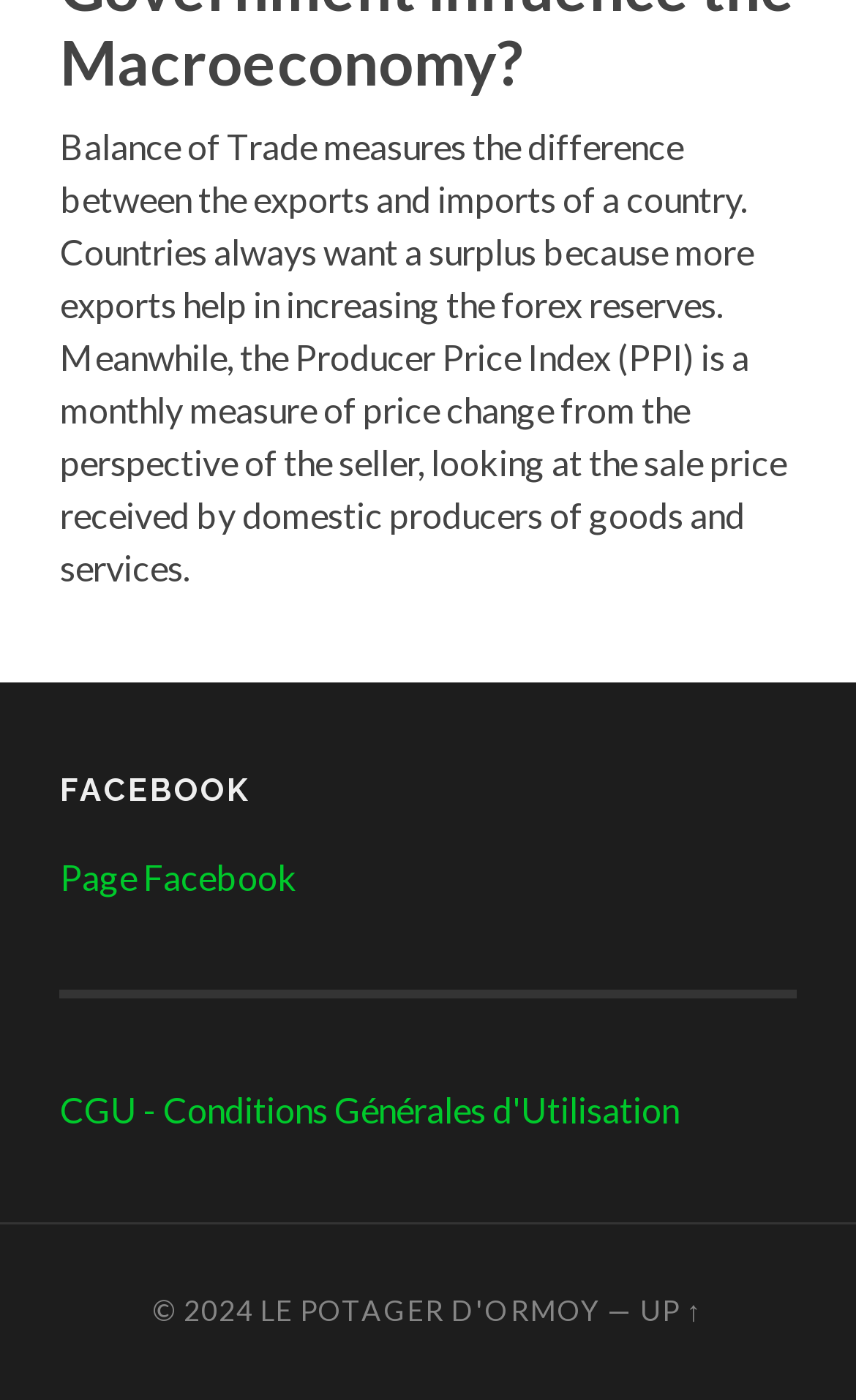Calculate the bounding box coordinates of the UI element given the description: "CGU - Conditions Générales d'Utilisation".

[0.07, 0.778, 0.793, 0.807]